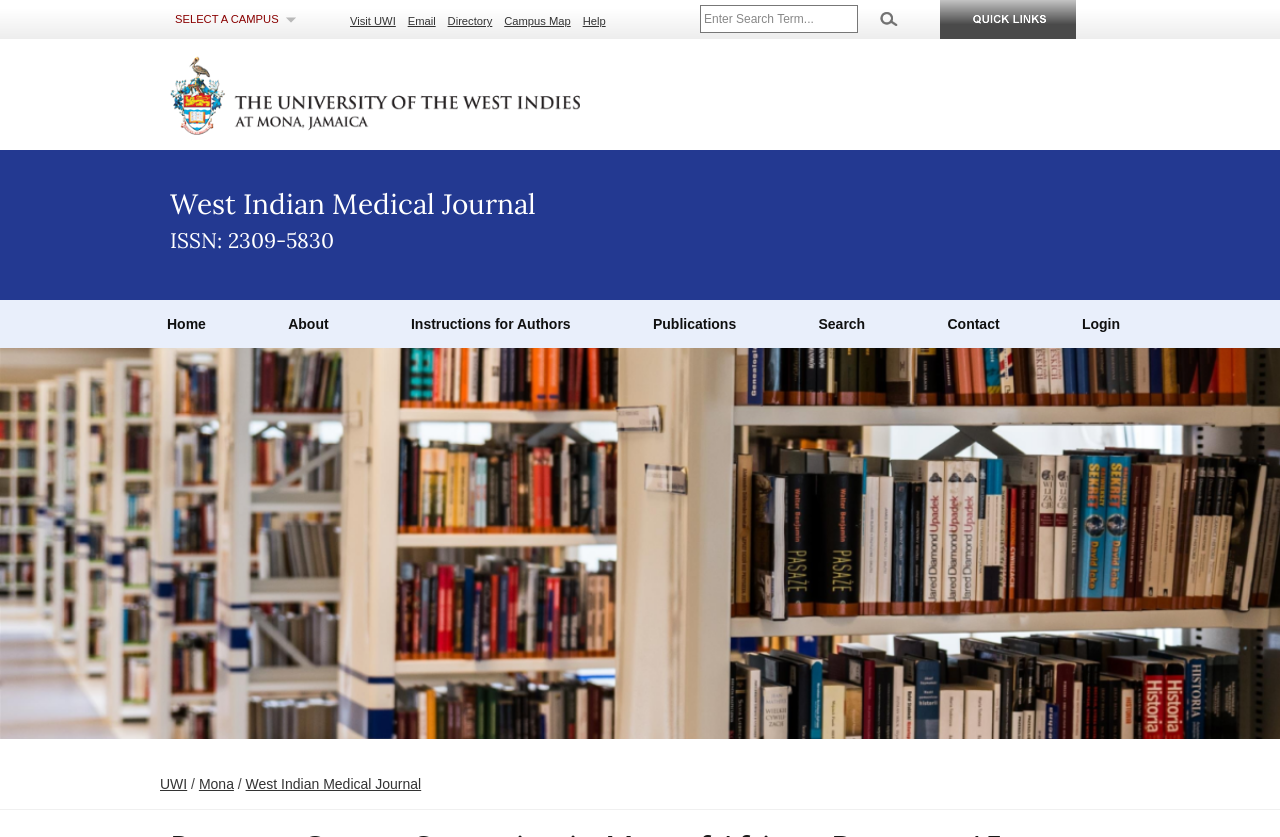Can you find and generate the webpage's heading?

The University of the West Indies, Mona